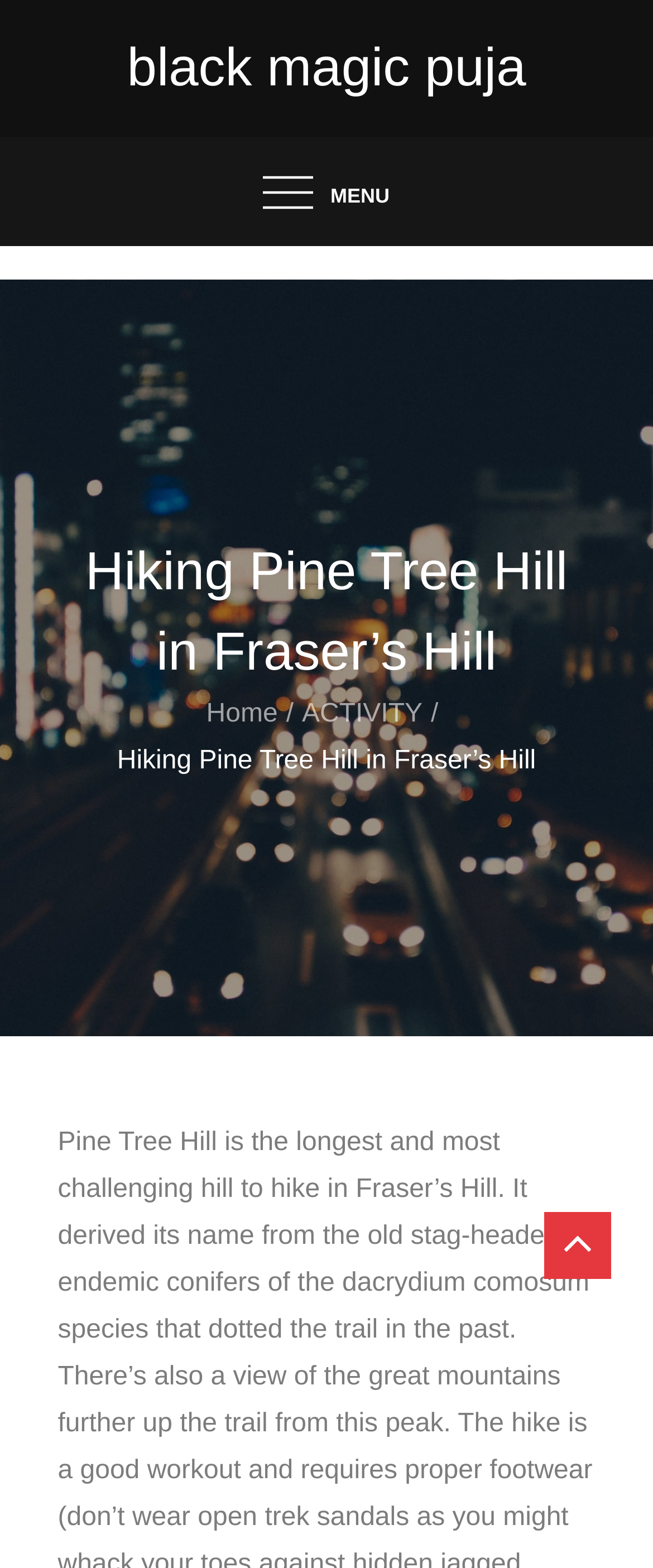Provide an in-depth caption for the contents of the webpage.

The webpage is about hiking Pine Tree Hill in Fraser's Hill, with a strong sense of community and supportive parents and students. At the top left corner, there is a button labeled "MENU" that is not expanded. To the right of the button, there is a heading with the title "Hiking Pine Tree Hill in Fraser's Hill". Below the heading, there is a navigation section labeled "Breadcrumbs" that contains three links: "Home" on the left, "ACTIVITY" in the middle, and another link with the same title as the heading on the right. 

On the top section of the page, there is a link labeled "black magic puja" that is positioned slightly above the heading and takes up most of the width of the page.